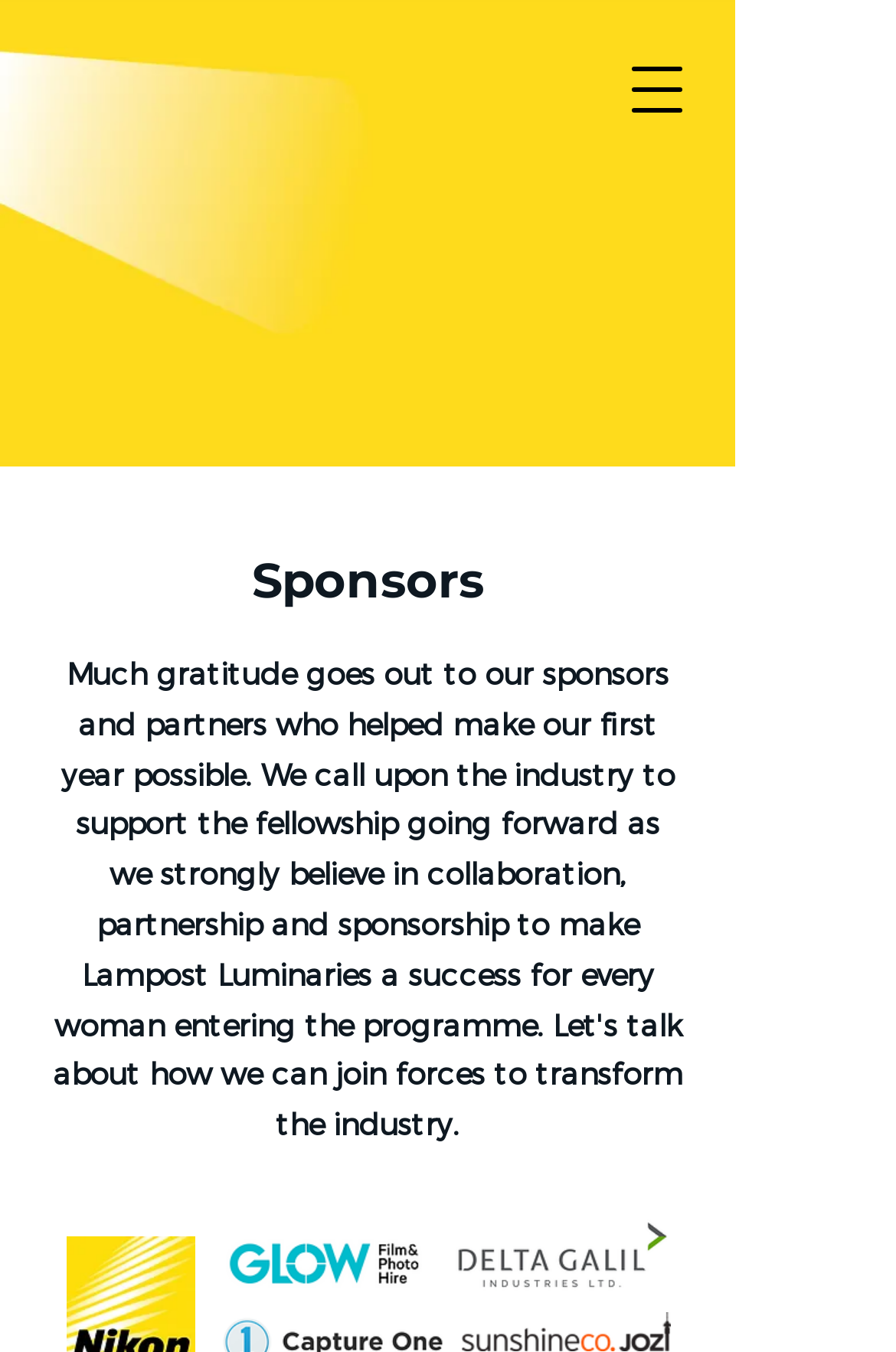What is the text above the sponsors' logo?
Give a single word or phrase as your answer by examining the image.

1/3